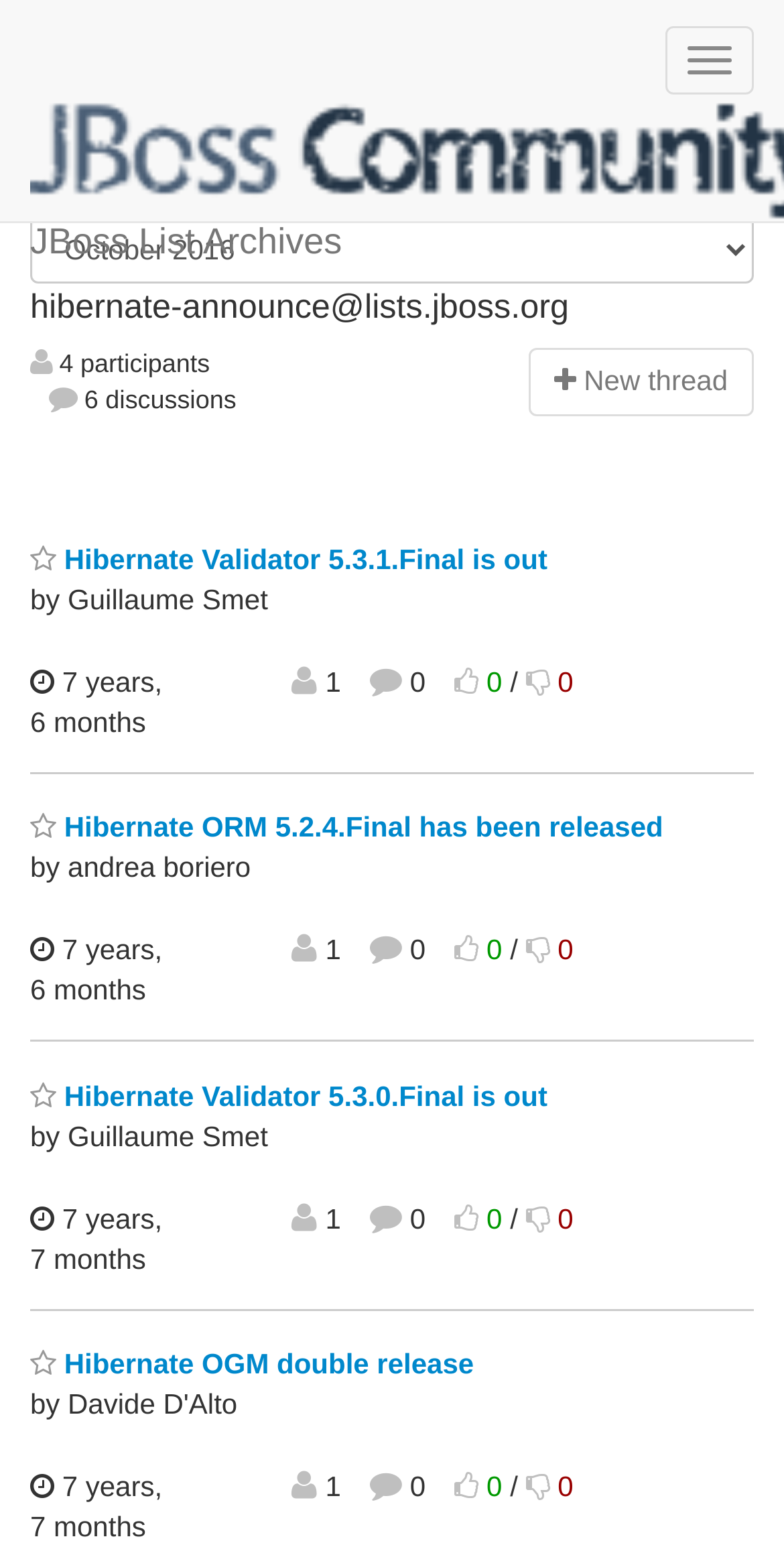Pinpoint the bounding box coordinates of the clickable area needed to execute the instruction: "Click the New thread button". The coordinates should be specified as four float numbers between 0 and 1, i.e., [left, top, right, bottom].

[0.673, 0.226, 0.962, 0.27]